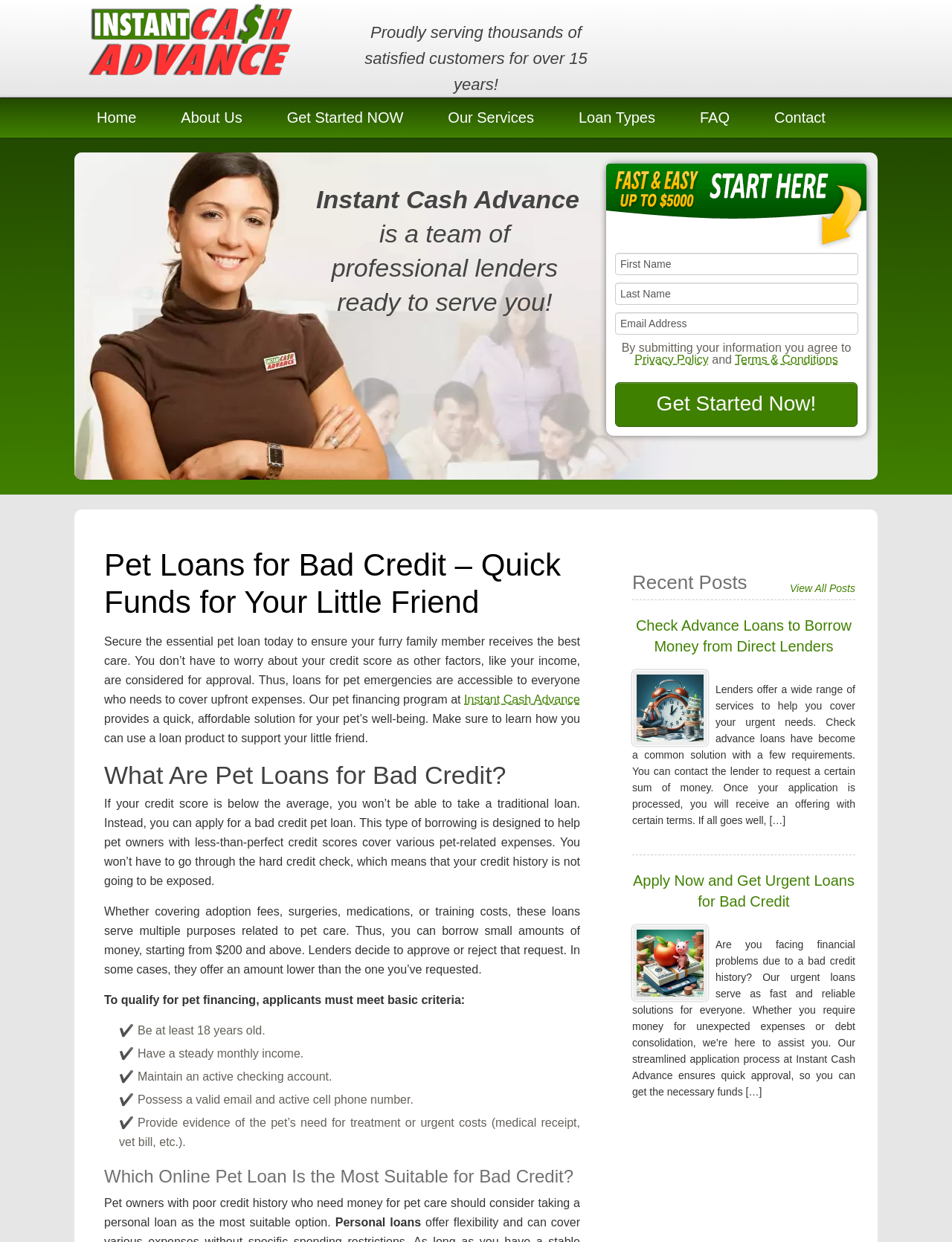Describe every aspect of the webpage in a detailed manner.

This webpage is about pet loans for bad credit, providing information and services for pet owners who need financial assistance for their pets' care. At the top, there is a navigation menu with links to "Home", "About Us", "Get Started NOW", "Our Services", "Loan Types", "FAQ", and "Contact". Below the menu, there is a prominent call-to-action button "Get Started Now" with an image, accompanied by a form to fill out with fields for "First Name", "Last Name", and "Email Address".

The main content of the page is divided into sections, each with a heading. The first section introduces the concept of pet loans for bad credit, explaining that they are designed to help pet owners with poor credit scores cover pet-related expenses. The section also mentions that the loans are accessible to everyone who needs to cover upfront expenses, and that the credit score is not the only factor considered for approval.

The next section, "What Are Pet Loans for Bad Credit?", provides more information about these loans, including the fact that they are designed for pet owners with less-than-perfect credit scores, and that they can be used to cover various pet-related expenses, such as adoption fees, surgeries, medications, and training costs.

The following section outlines the basic criteria to qualify for pet financing, including being at least 18 years old, having a steady monthly income, maintaining an active checking account, possessing a valid email and active cell phone number, and providing evidence of the pet's need for treatment or urgent costs.

The subsequent section, "Which Online Pet Loan Is the Most Suitable for Bad Credit?", recommends personal loans as the most suitable option for pet owners with poor credit history who need money for pet care.

At the bottom of the page, there is a section titled "Recent Posts" with links to recent articles, including "Check Advance Loans to Borrow Money from Direct Lenders" and "Apply Now and Get Urgent Loans for Bad Credit". These articles provide more information about loan options and services offered by the company.